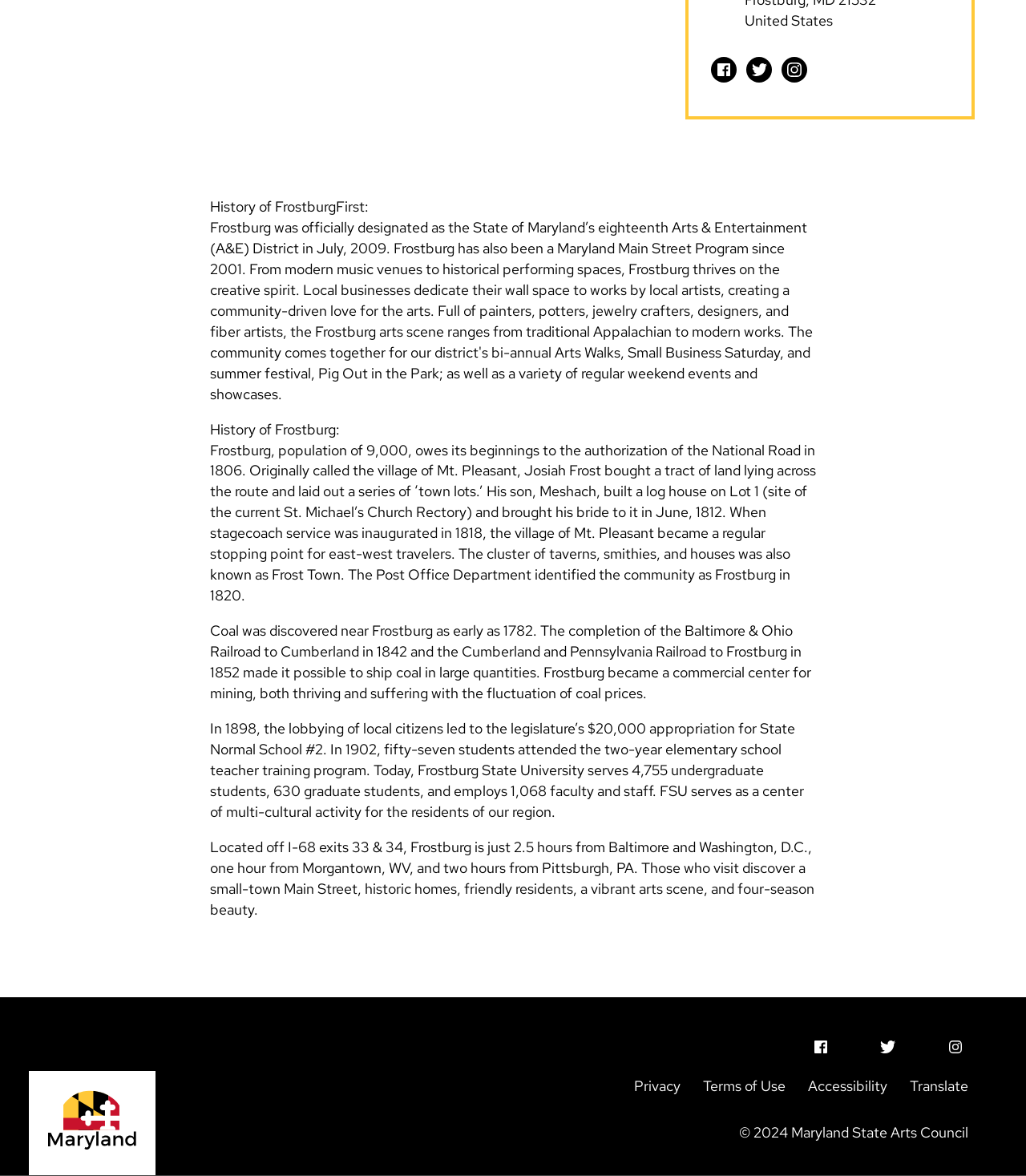What is the year of the copyright mentioned at the bottom of the webpage?
Craft a detailed and extensive response to the question.

From the StaticText element with the text '© 2024 Maryland State Arts Council', I found that the year of the copyright mentioned at the bottom of the webpage is 2024.